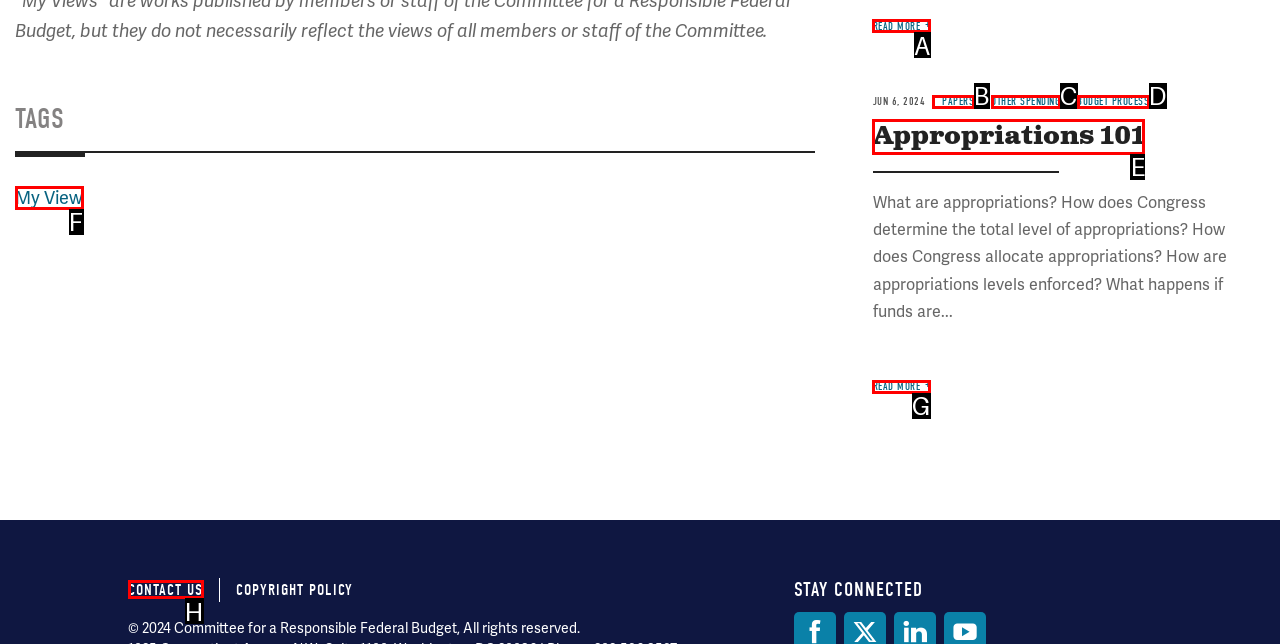Using the description: Papers, find the best-matching HTML element. Indicate your answer with the letter of the chosen option.

B